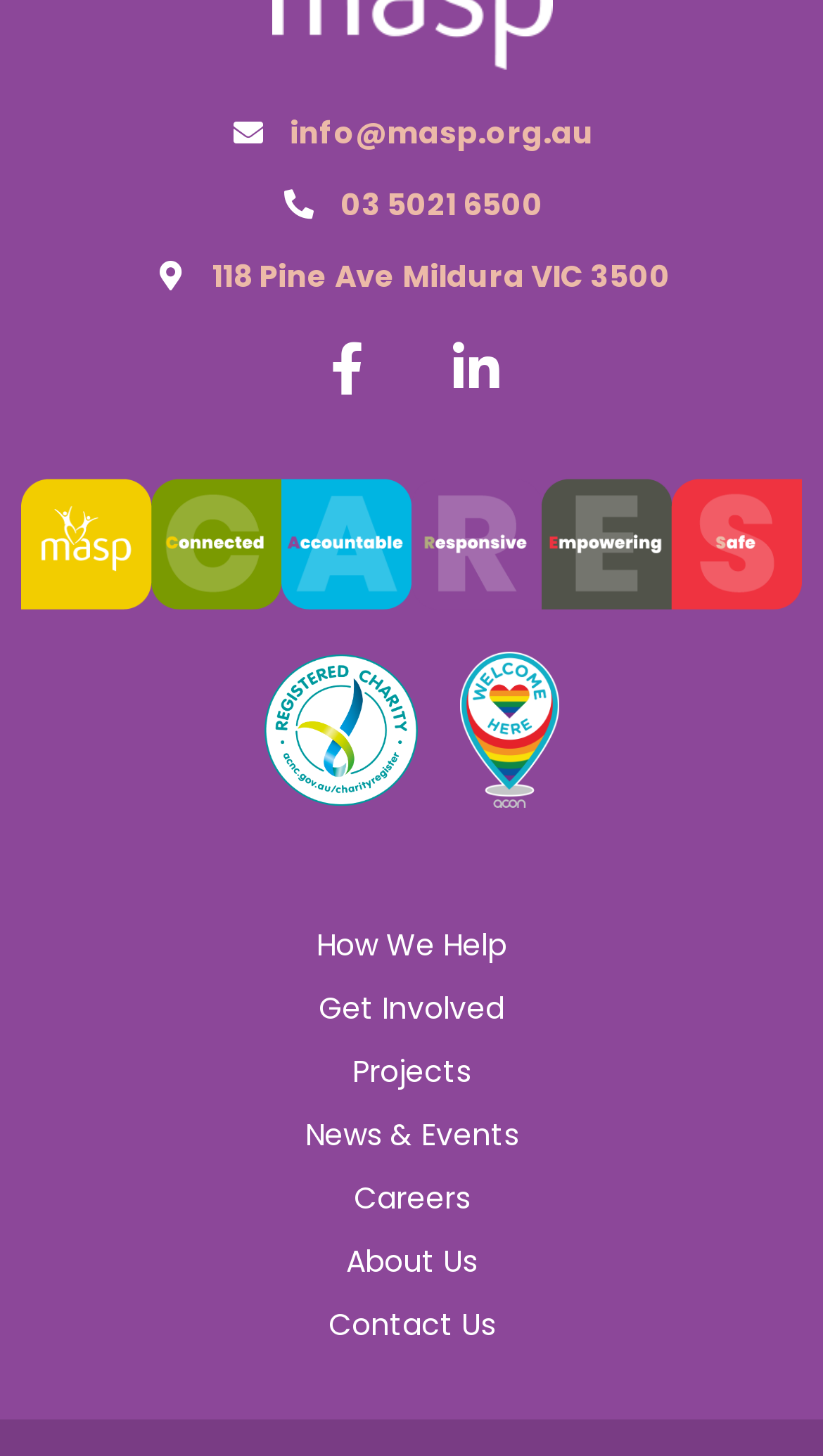Pinpoint the bounding box coordinates of the clickable area necessary to execute the following instruction: "Visit the organization's Facebook page". The coordinates should be given as four float numbers between 0 and 1, namely [left, top, right, bottom].

[0.39, 0.235, 0.454, 0.271]